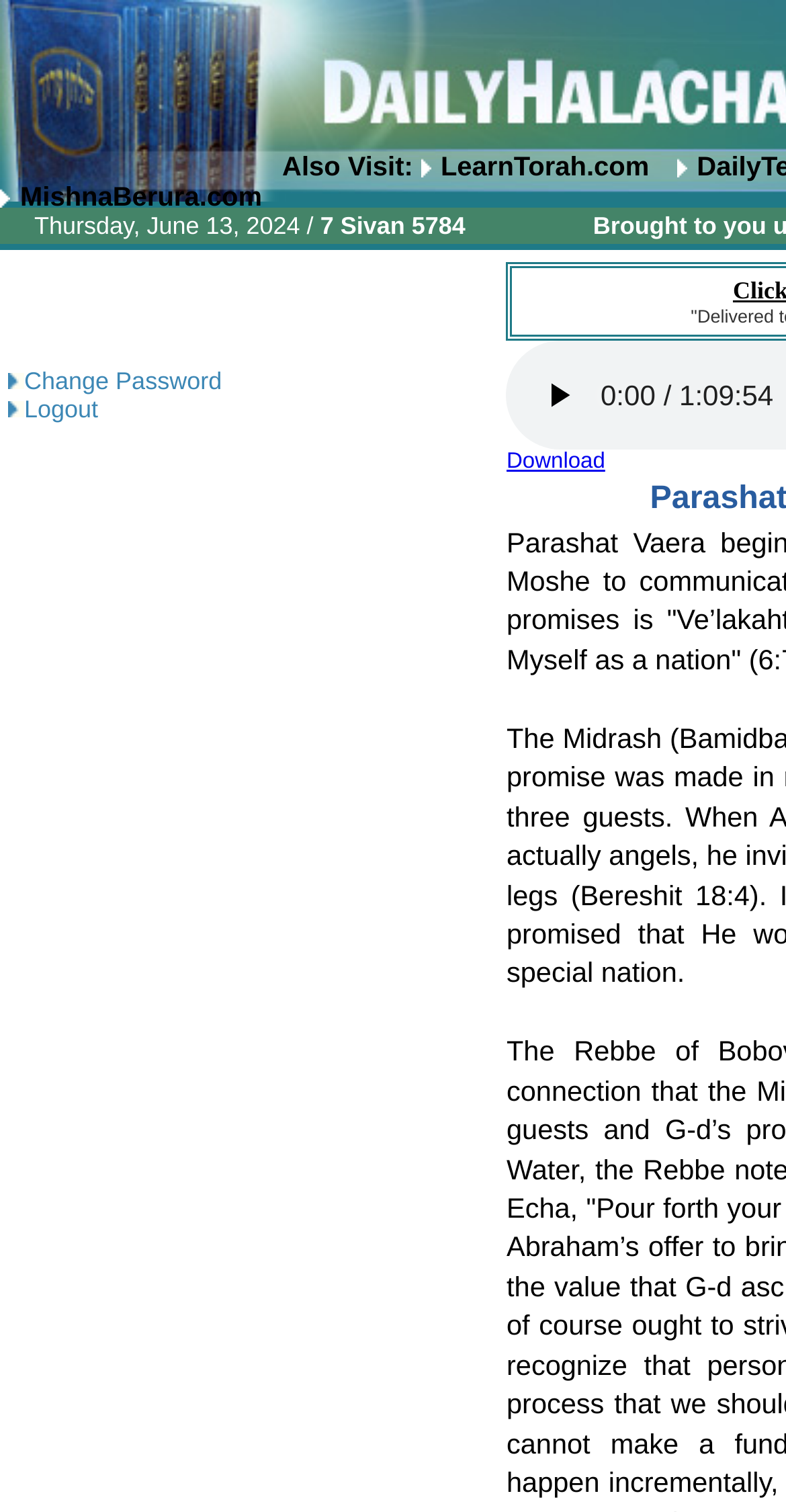For the element described, predict the bounding box coordinates as (top-left x, top-left y, bottom-right x, bottom-right y). All values should be between 0 and 1. Element description: Change Password

[0.031, 0.243, 0.282, 0.261]